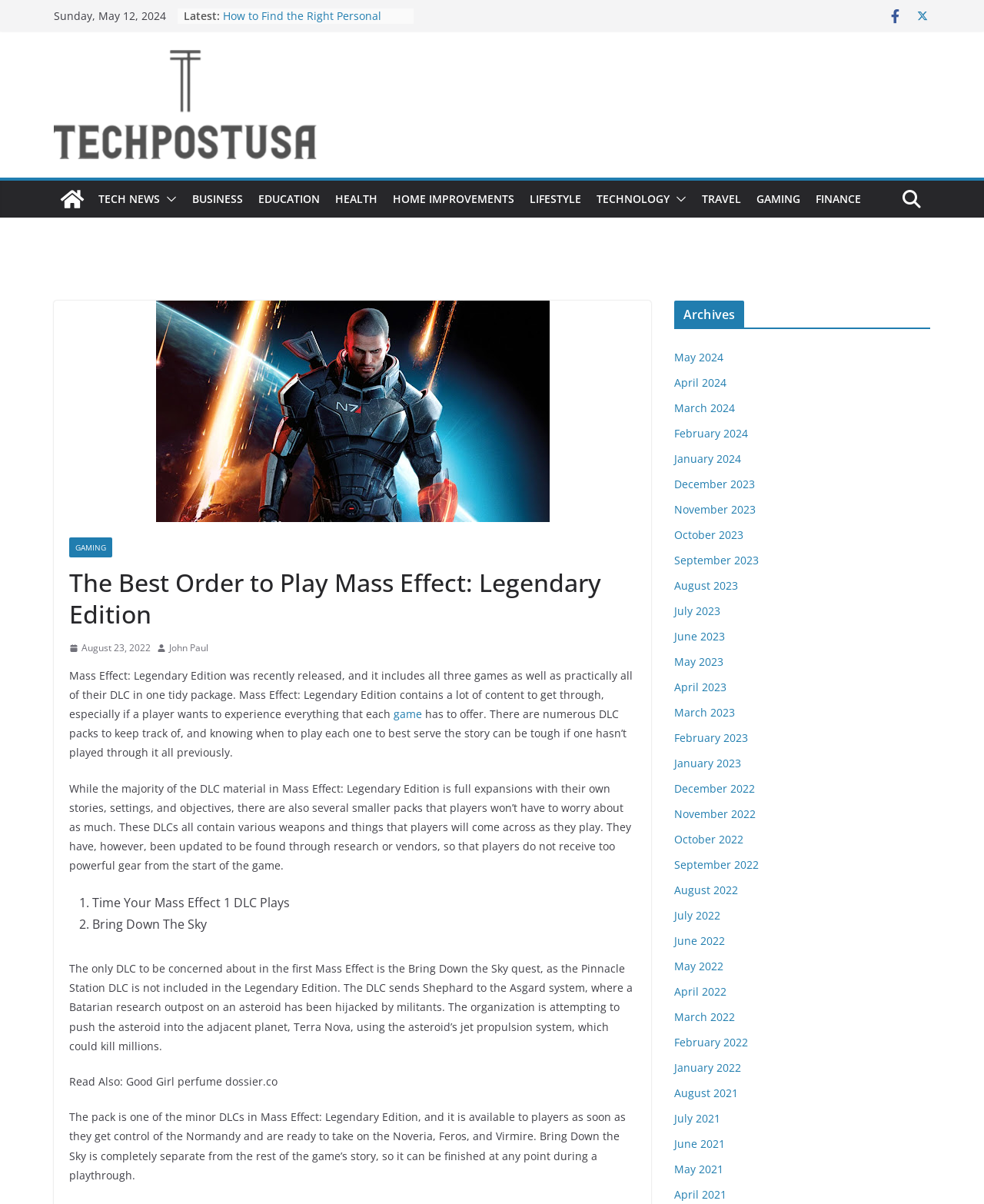Please find the bounding box coordinates of the clickable region needed to complete the following instruction: "View the 'Optimizing Solar Installation for Maximum Efficiency: A Comprehensive Guide' article". The bounding box coordinates must consist of four float numbers between 0 and 1, i.e., [left, top, right, bottom].

[0.227, 0.007, 0.394, 0.057]